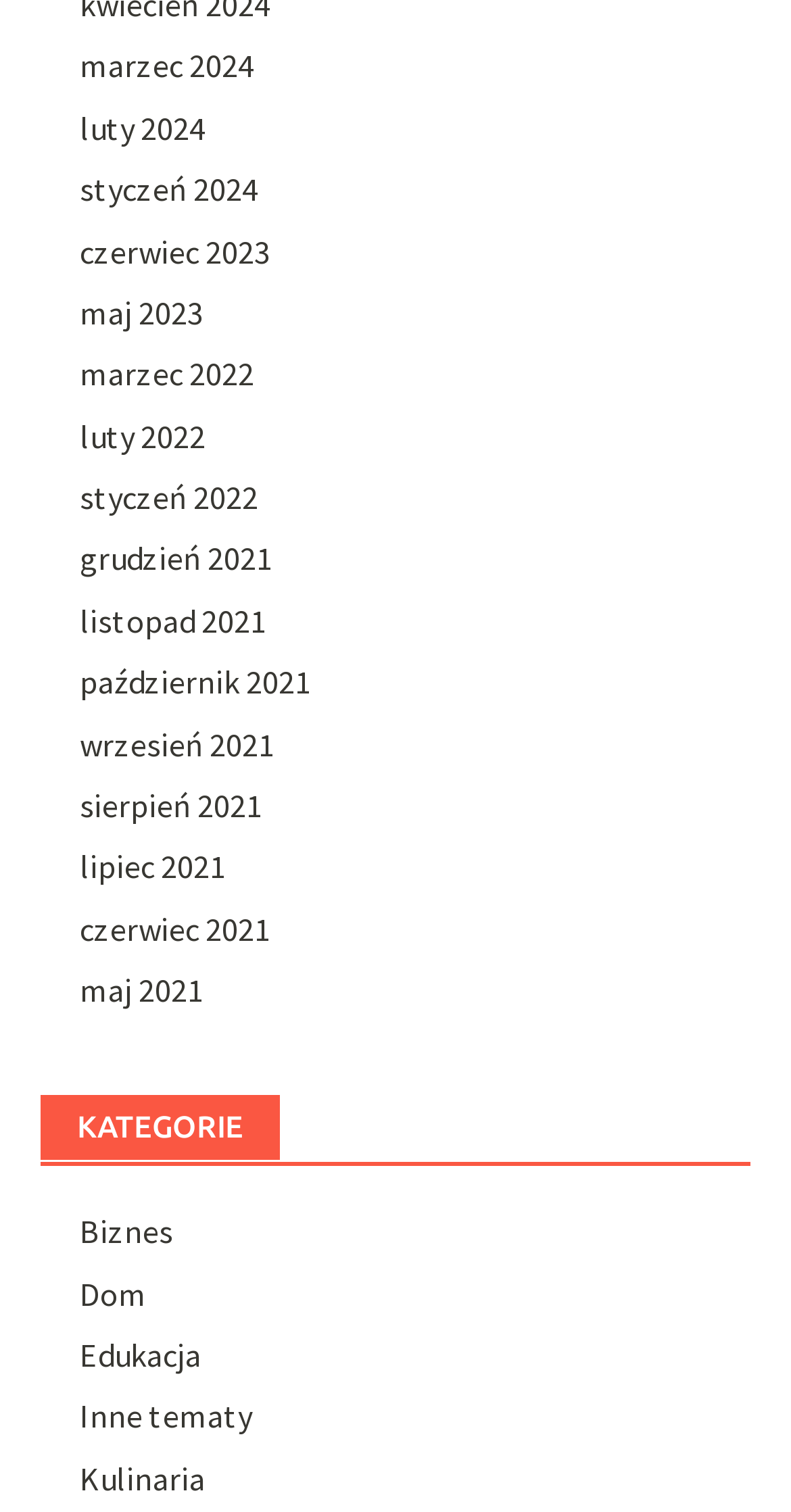Please identify the bounding box coordinates of the clickable region that I should interact with to perform the following instruction: "Read Testimonials". The coordinates should be expressed as four float numbers between 0 and 1, i.e., [left, top, right, bottom].

None